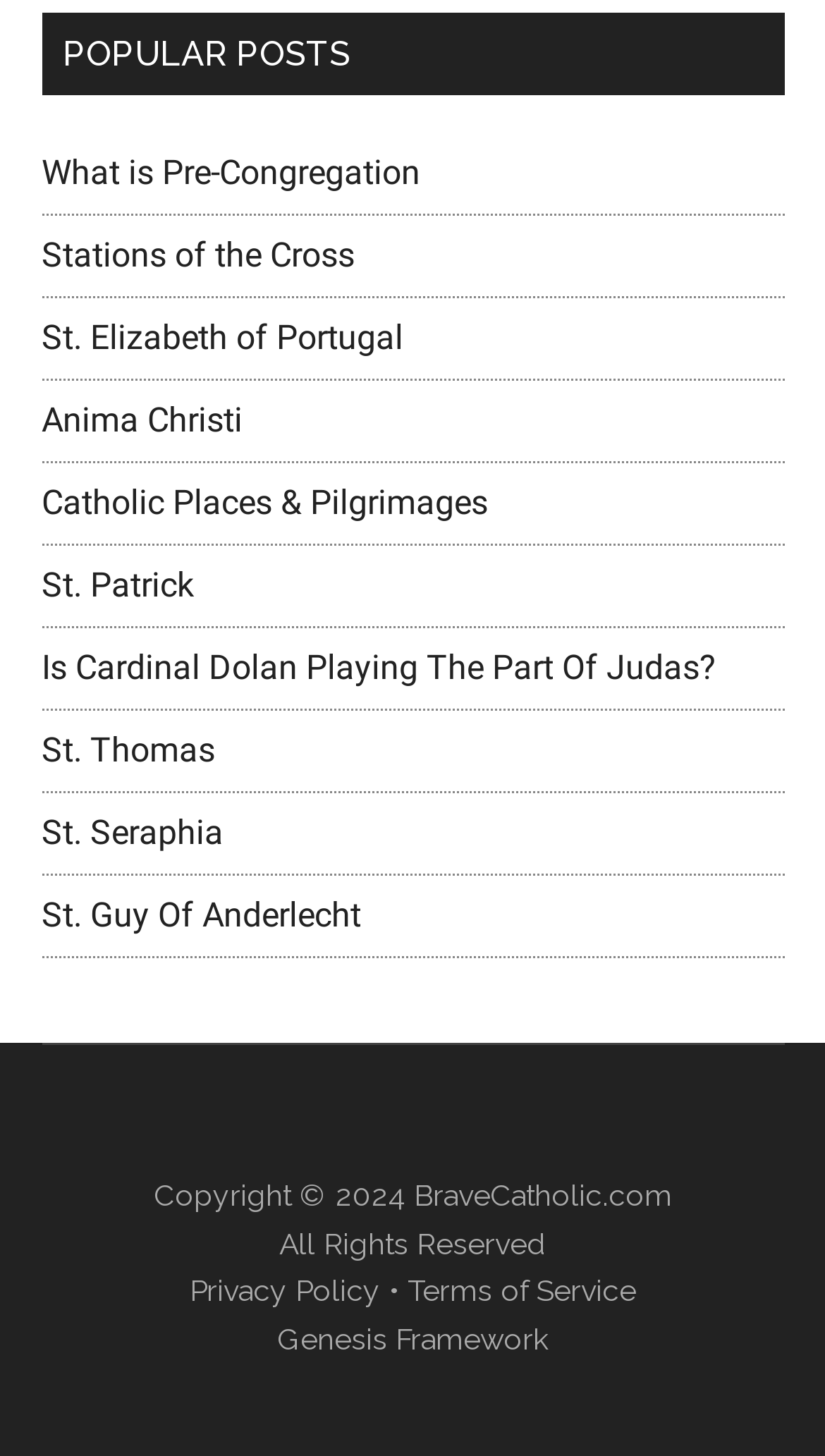Please locate the bounding box coordinates of the element that should be clicked to achieve the given instruction: "read about St. Patrick".

[0.05, 0.388, 0.235, 0.415]